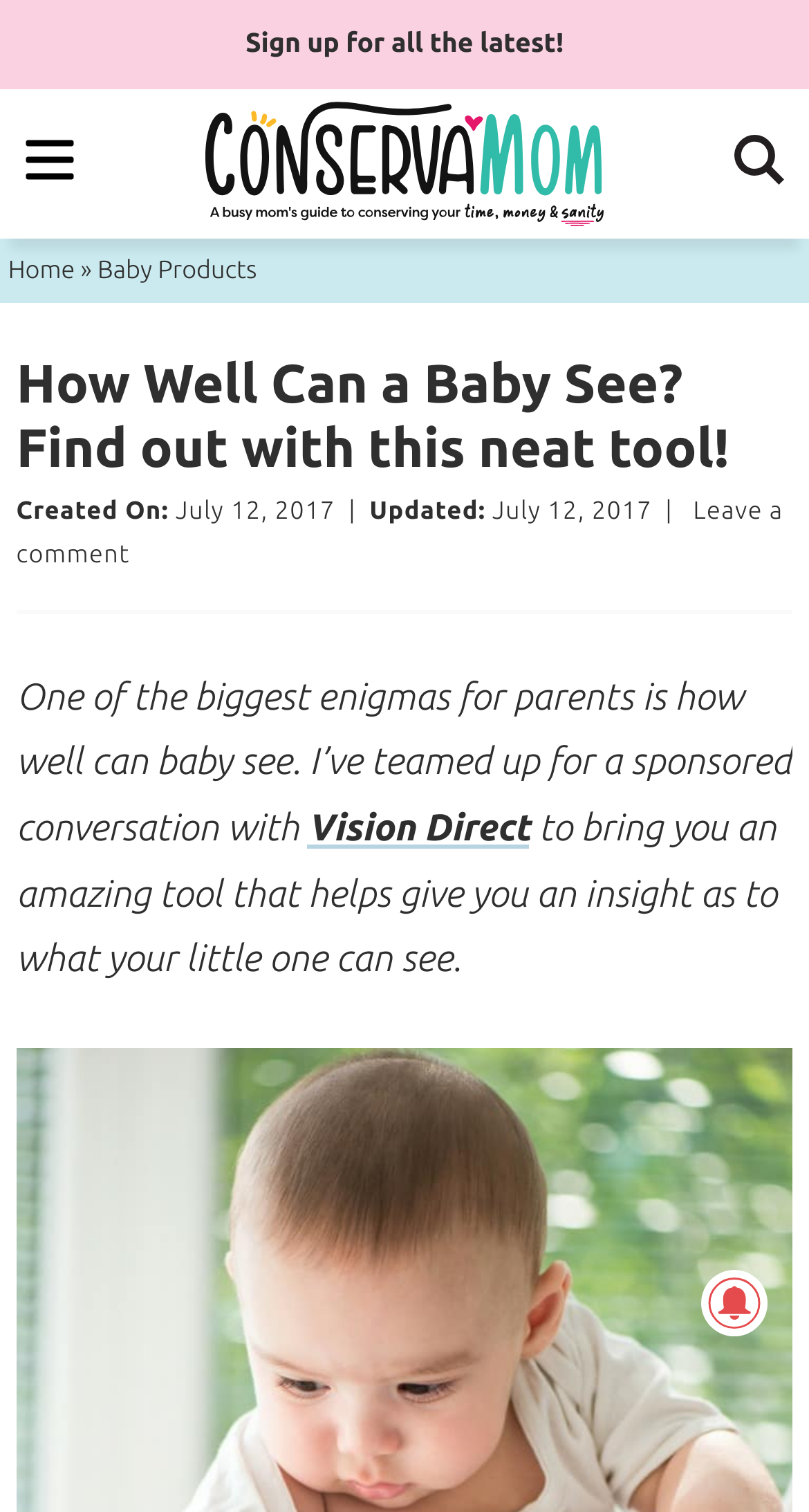Provide a brief response to the question using a single word or phrase: 
What is the topic of the current article?

Baby vision